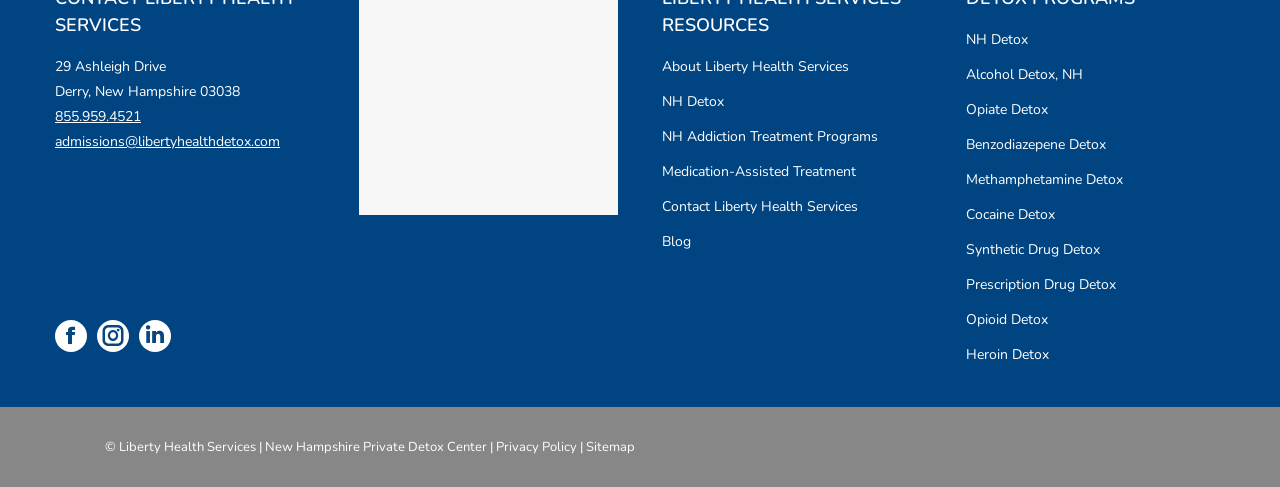What social media platforms does Liberty Health Services have?
Deliver a detailed and extensive answer to the question.

I found the social media platforms by looking at the link elements that contain the icons and text for Facebook and Linkedin, which are located near the bottom of the webpage.